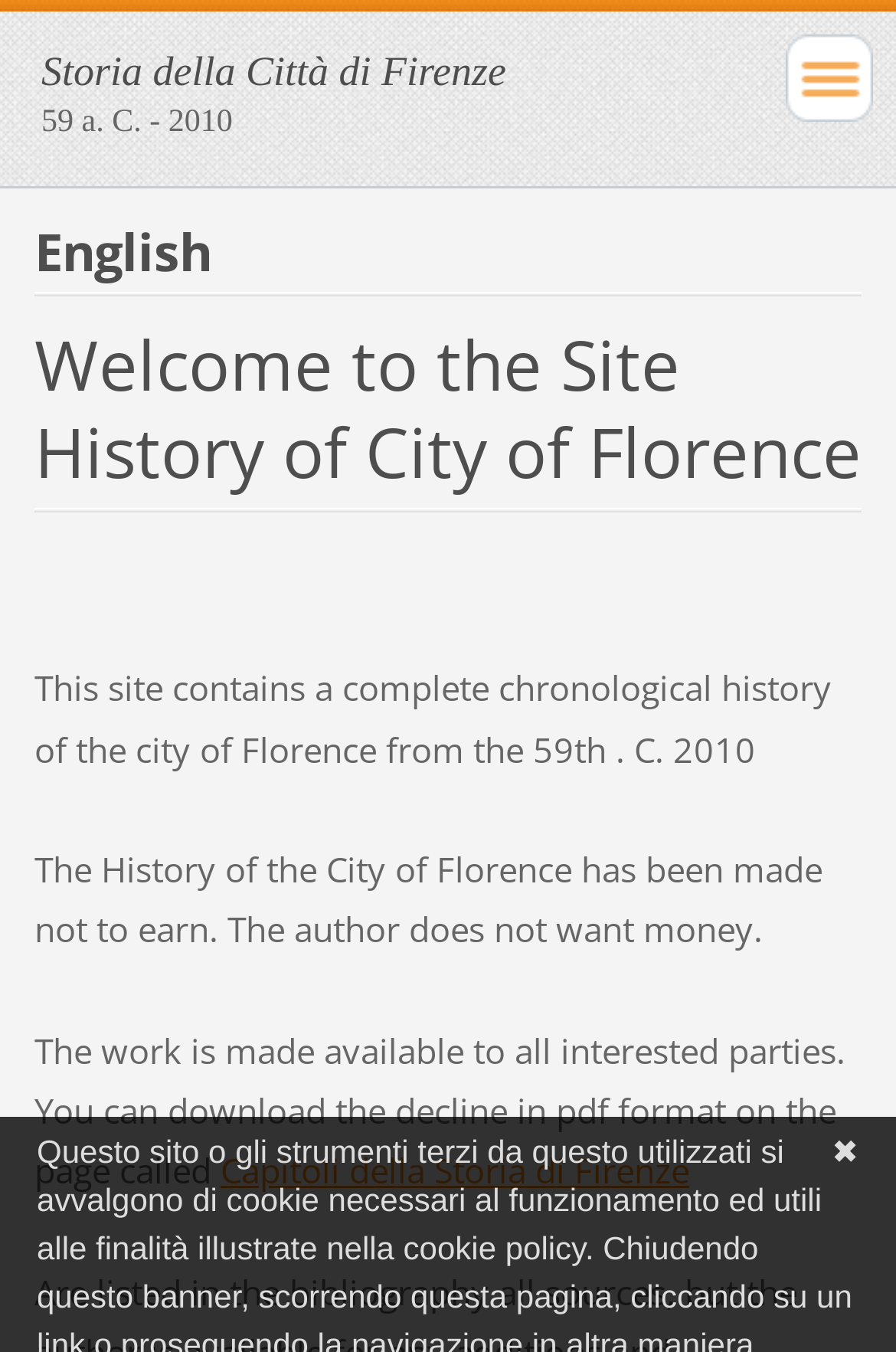What is the time period covered in the history of Florence?
Refer to the screenshot and deliver a thorough answer to the question presented.

The time period covered in the history of Florence can be found in the static text element '59 a. C. - 2010' which is located near the top of the webpage. This text indicates that the history of Florence spans from 59 BC to 2010.